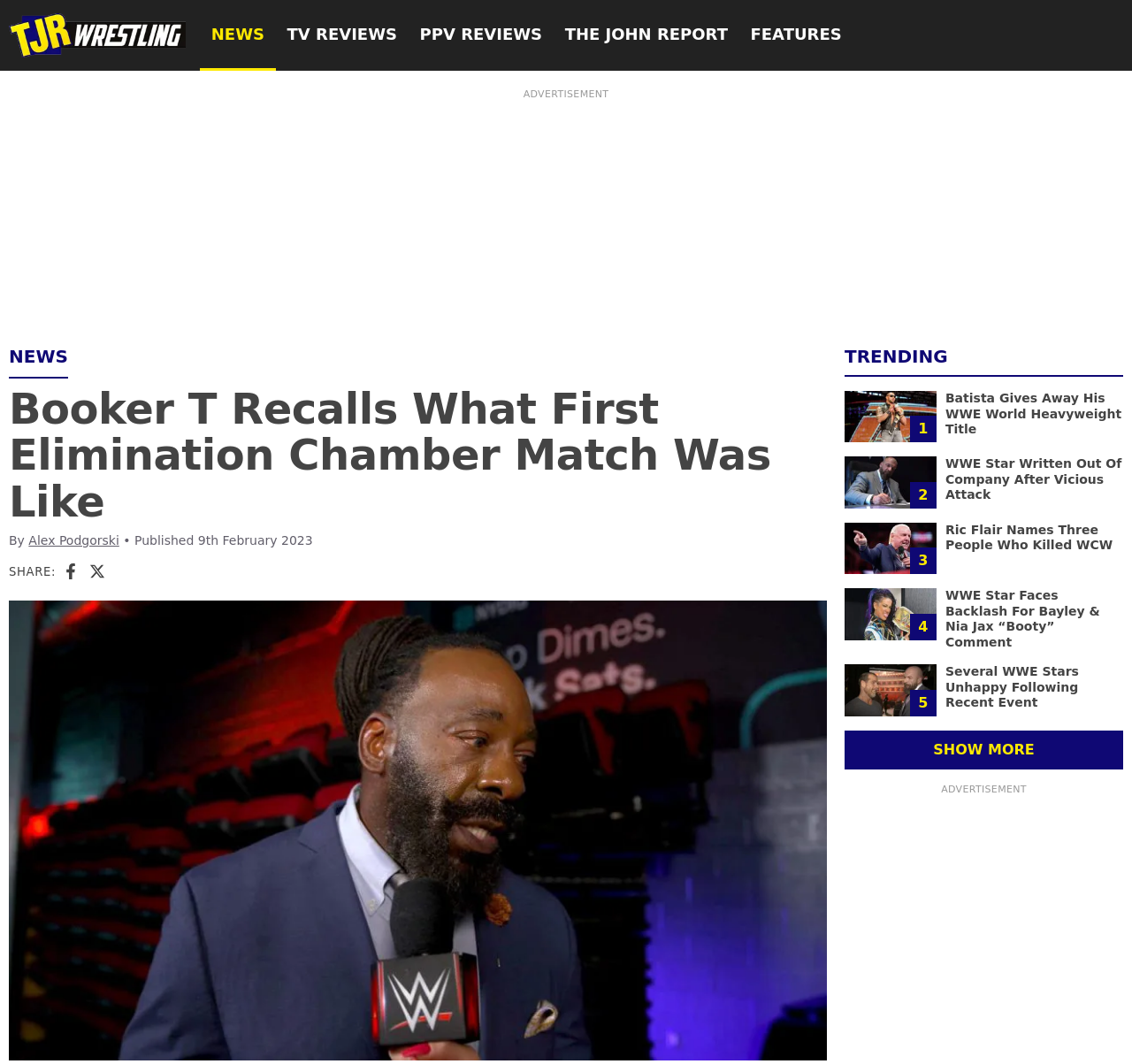Using the element description parent_node: NEWS aria-label="TJR Wrestling", predict the bounding box coordinates for the UI element. Provide the coordinates in (top-left x, top-left y, bottom-right x, bottom-right y) format with values ranging from 0 to 1.

[0.008, 0.012, 0.164, 0.054]